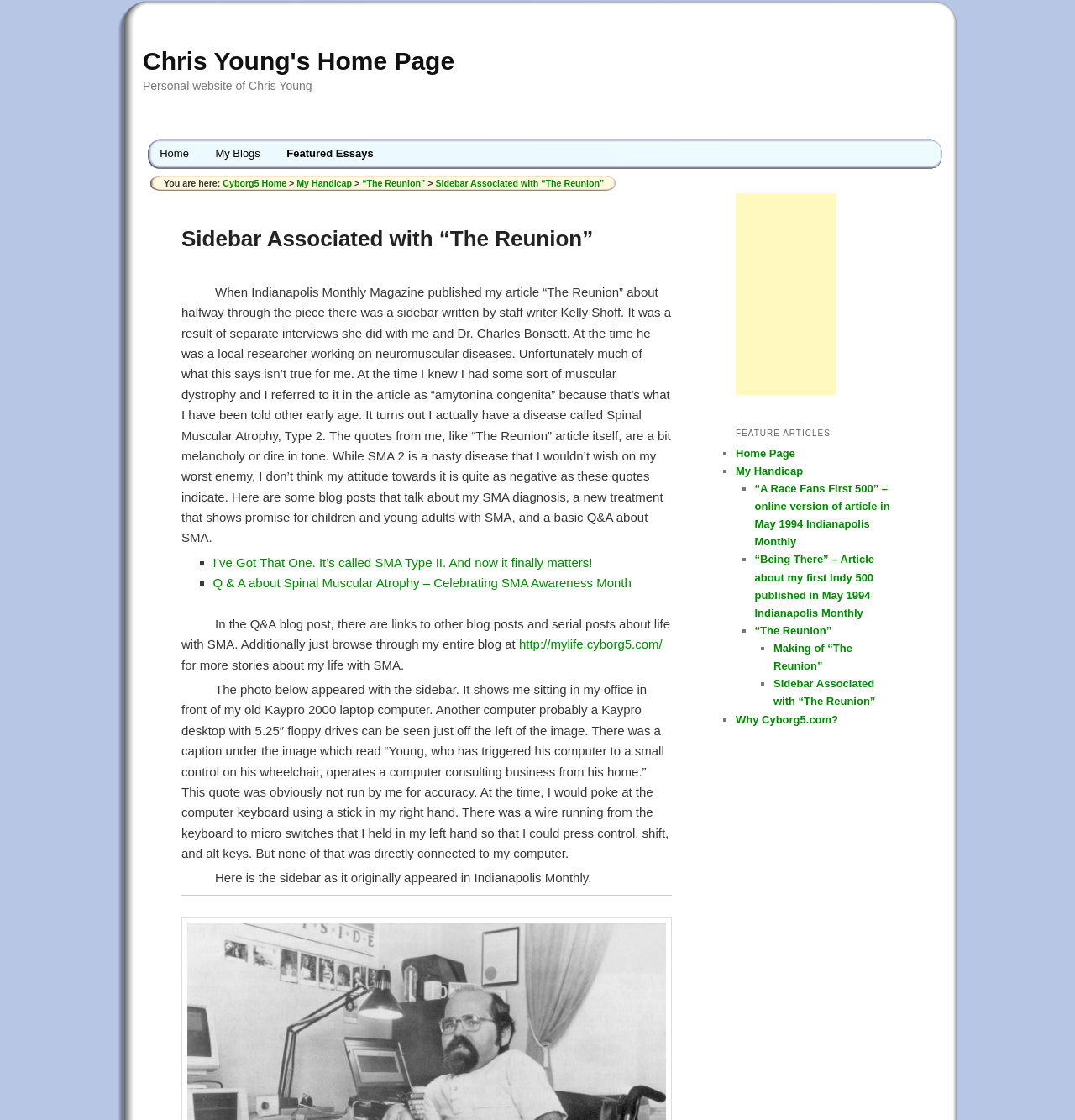What is the name of the article written by Chris Young?
Use the image to answer the question with a single word or phrase.

The Reunion